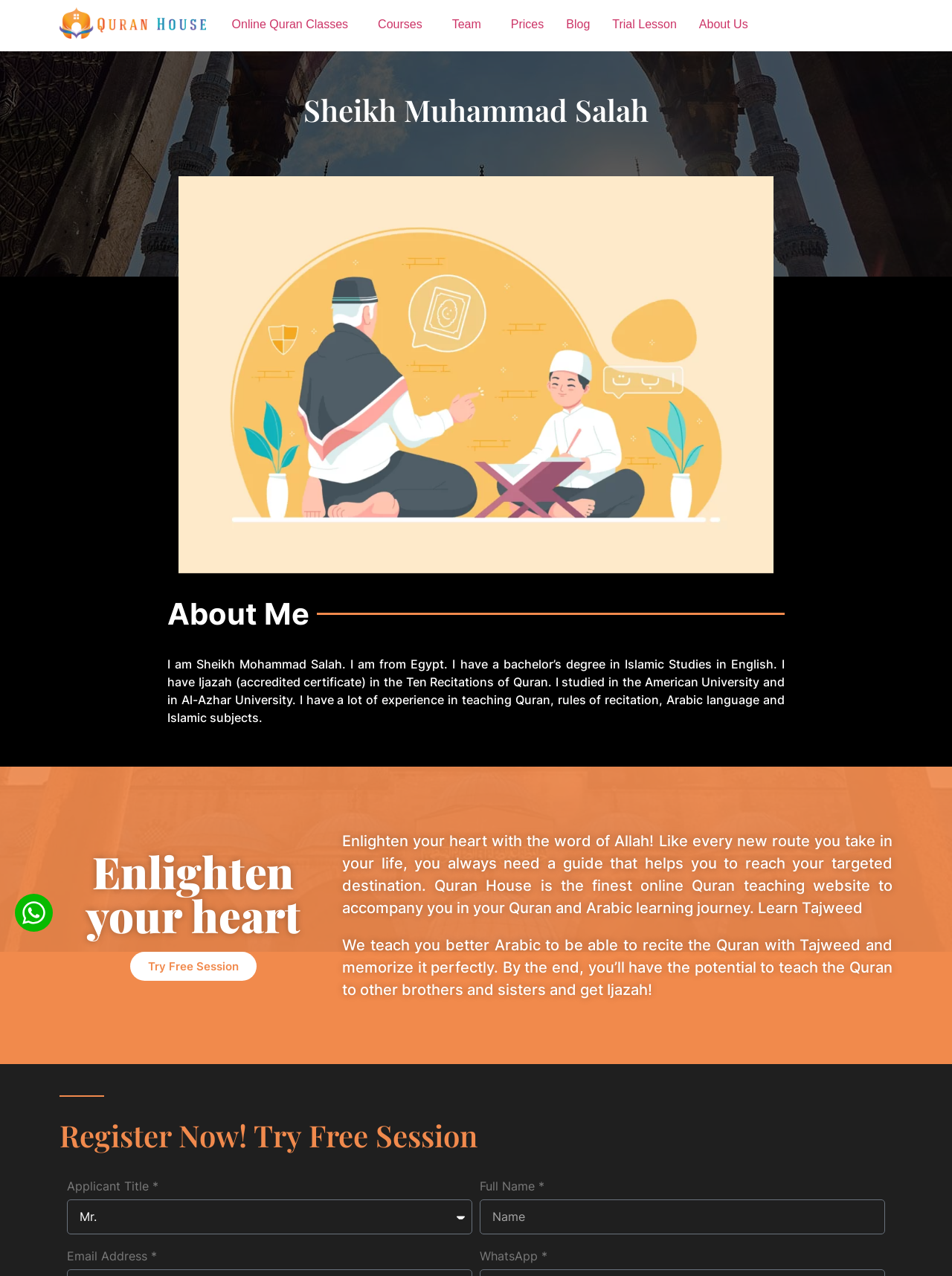Find the bounding box coordinates of the area to click in order to follow the instruction: "Select applicant title from the dropdown menu".

[0.07, 0.94, 0.496, 0.967]